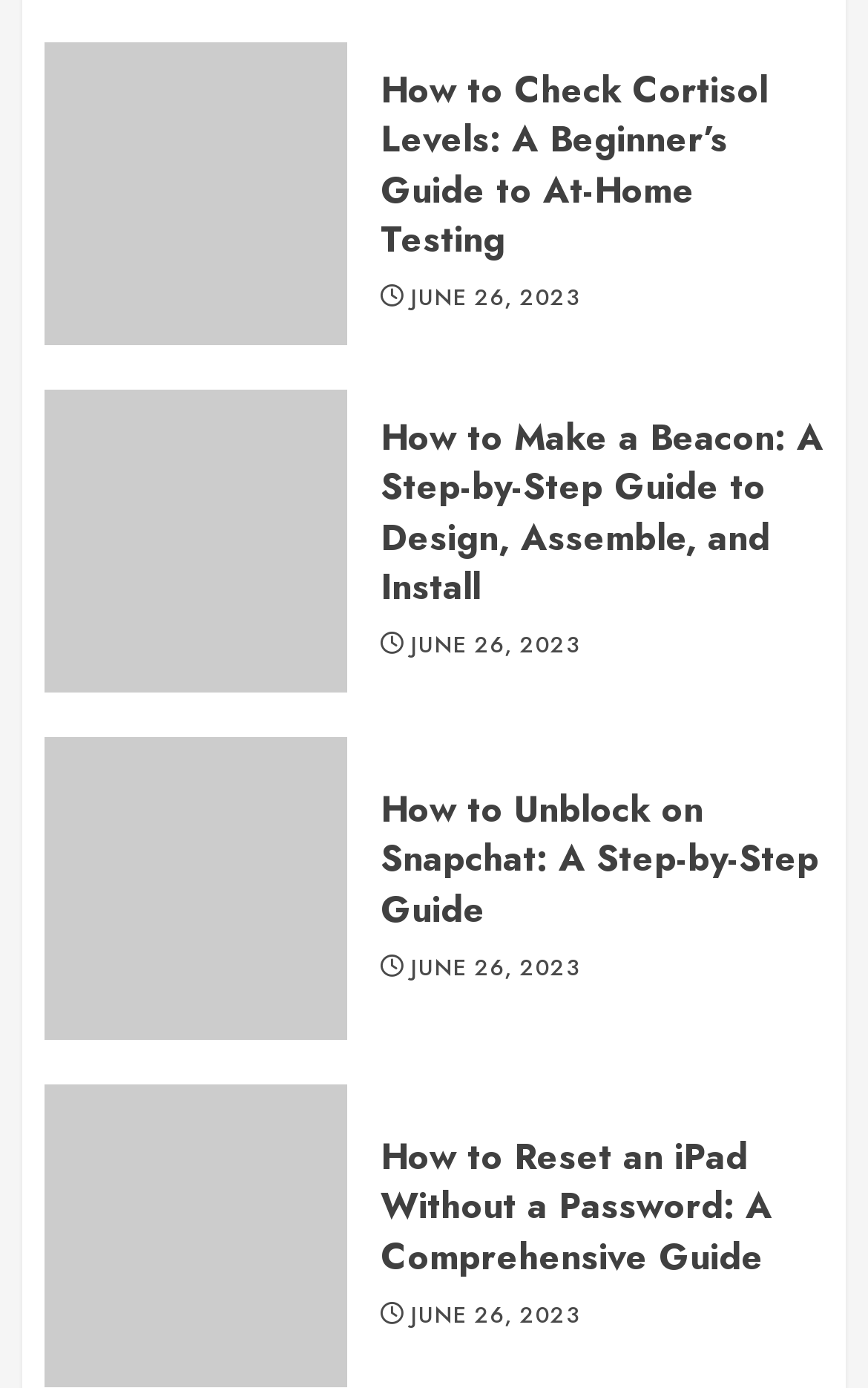Please specify the bounding box coordinates of the element that should be clicked to execute the given instruction: 'Read the article about checking cortisol levels'. Ensure the coordinates are four float numbers between 0 and 1, expressed as [left, top, right, bottom].

[0.051, 0.03, 0.4, 0.248]